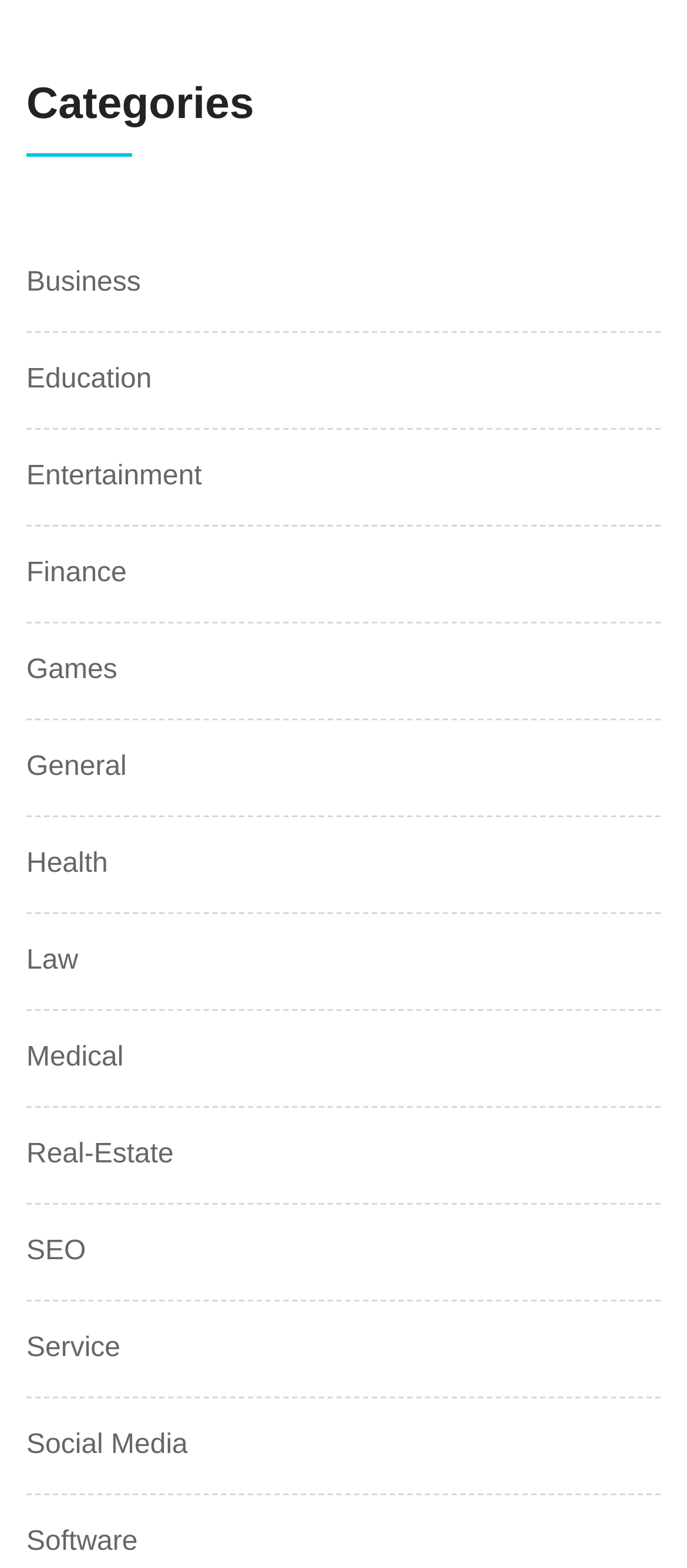Using the format (top-left x, top-left y, bottom-right x, bottom-right y), provide the bounding box coordinates for the described UI element. All values should be floating point numbers between 0 and 1: Social Media

[0.038, 0.908, 0.273, 0.935]